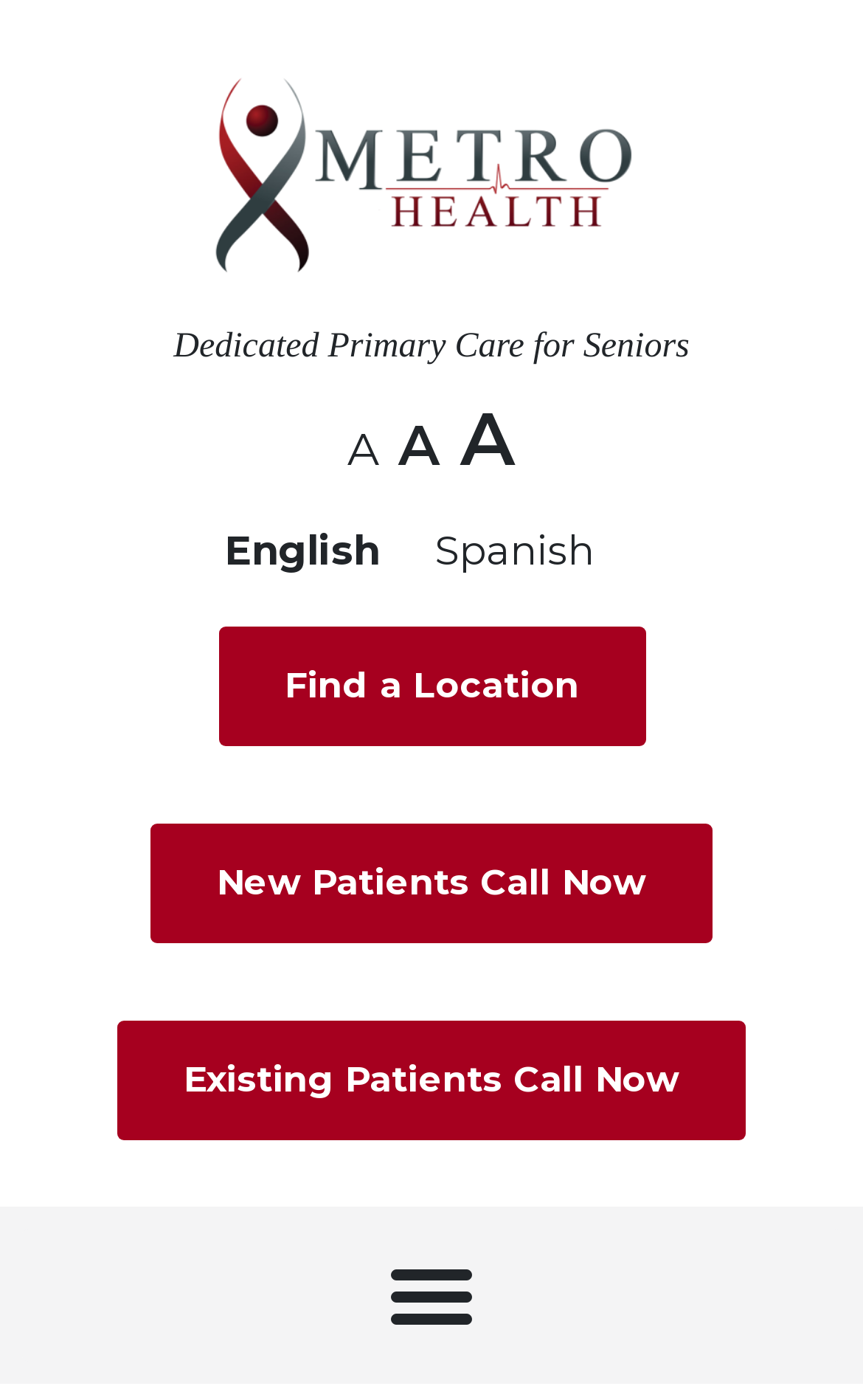What is the focus of the healthcare organization?
Based on the image, answer the question with a single word or brief phrase.

Primary Care for Seniors